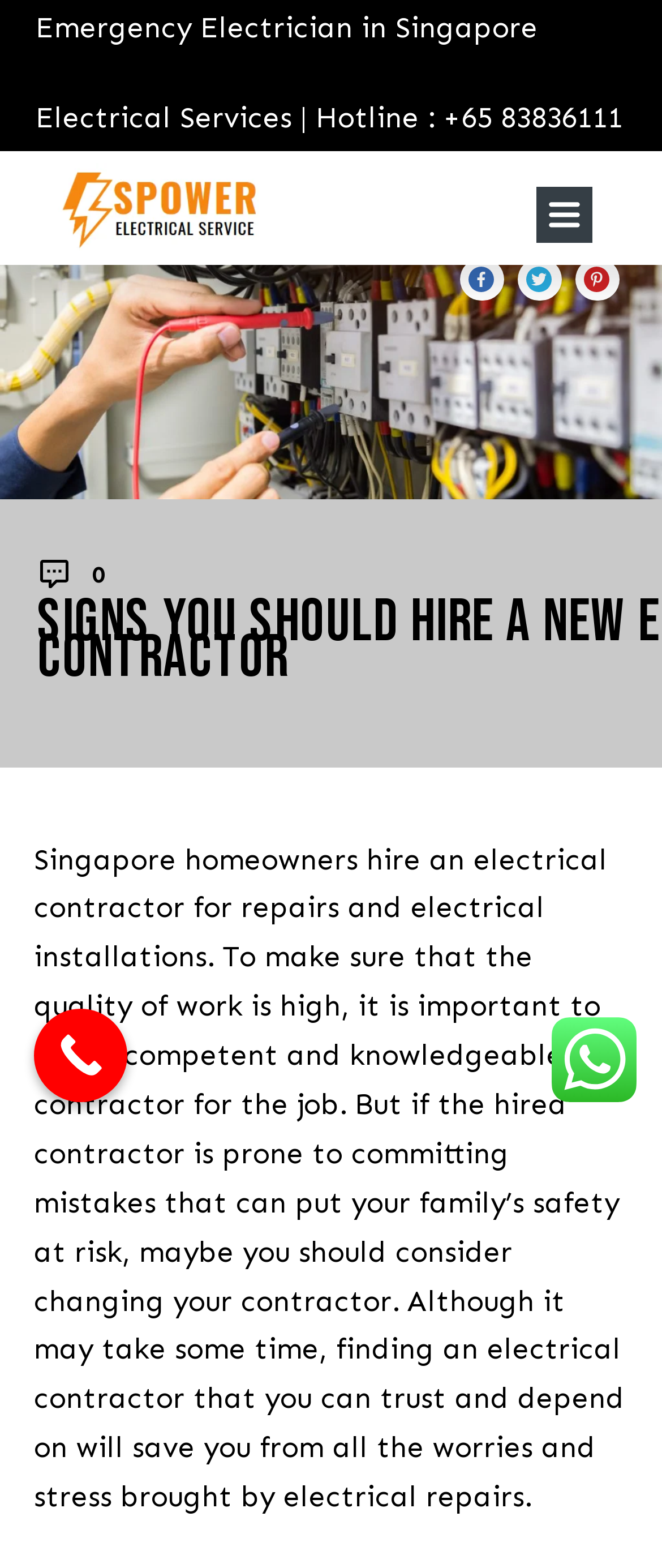Extract the bounding box coordinates for the described element: "parent_node: Electrician Singapore". The coordinates should be represented as four float numbers between 0 and 1: [left, top, right, bottom].

[0.785, 0.108, 0.921, 0.157]